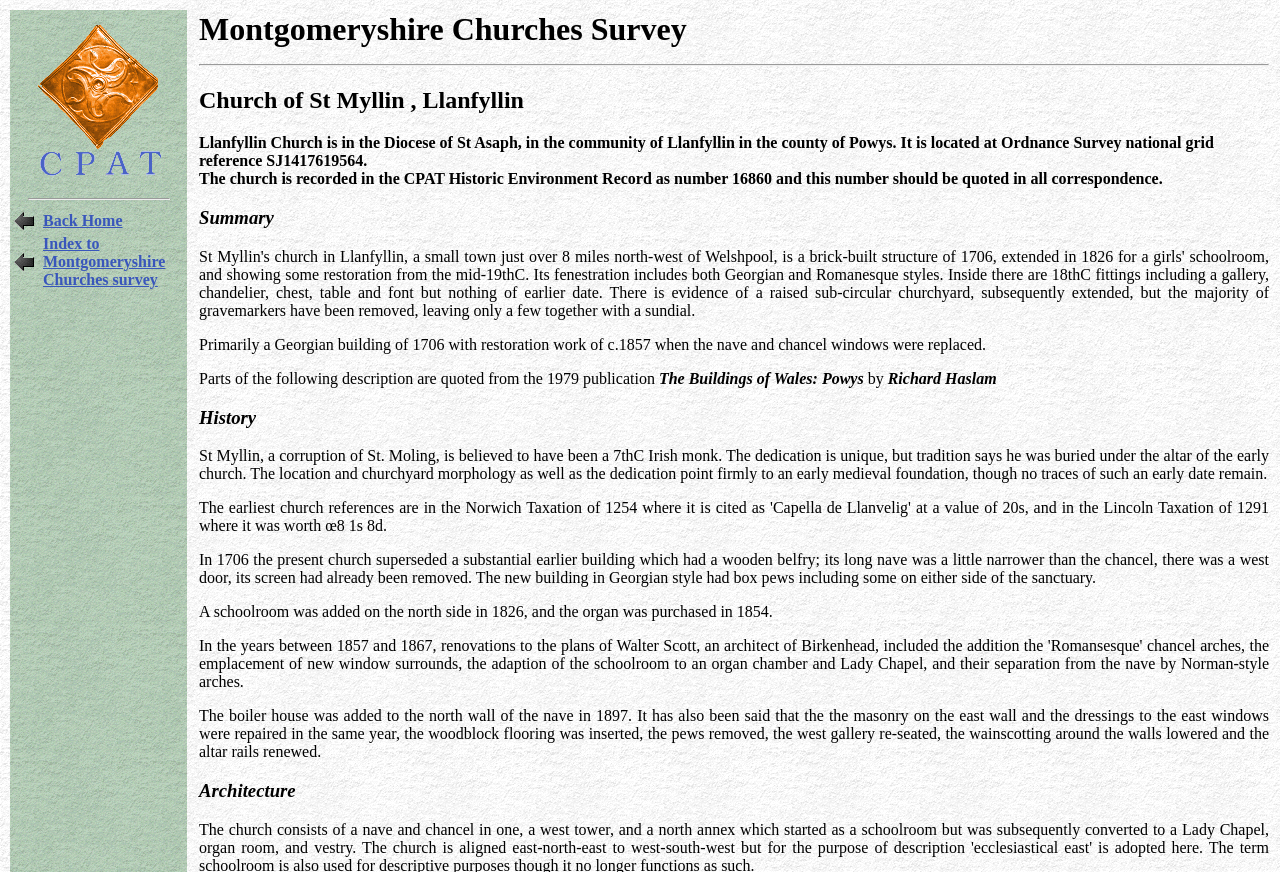Please analyze the image and provide a thorough answer to the question:
When was the present church built?

The year of construction is mentioned in the text 'Primarily a Georgian building of 1706 with restoration work of c.1857 when the nave and chancel windows were replaced.' which provides the information about the building's history.